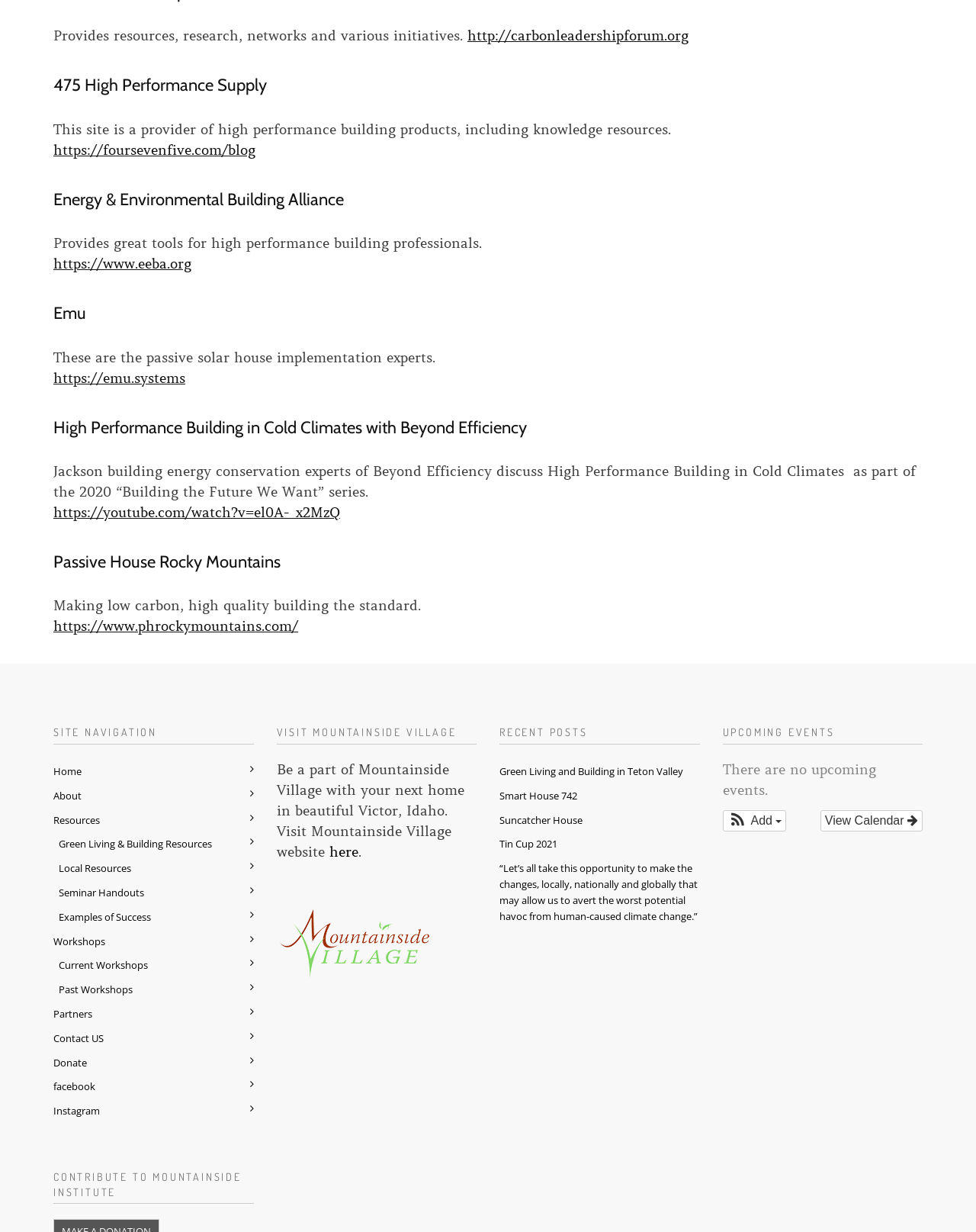Locate the coordinates of the bounding box for the clickable region that fulfills this instruction: "Visit the Carbon Leadership Forum website".

[0.479, 0.023, 0.705, 0.036]